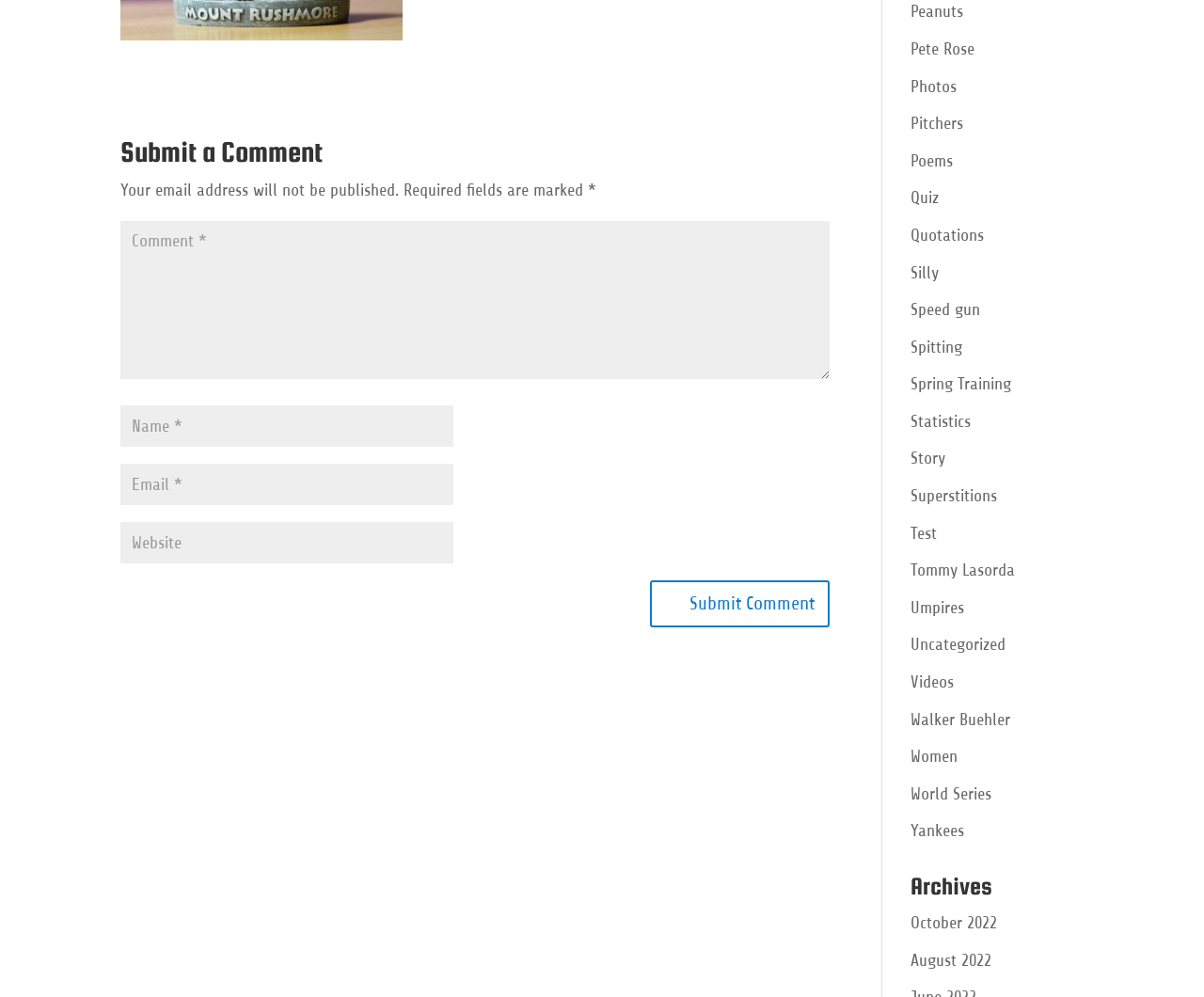What is the button at the bottom of the form?
Based on the content of the image, thoroughly explain and answer the question.

The button at the bottom of the form is labeled 'Submit Comment', which indicates that it is used to submit the comment after filling in the required fields.